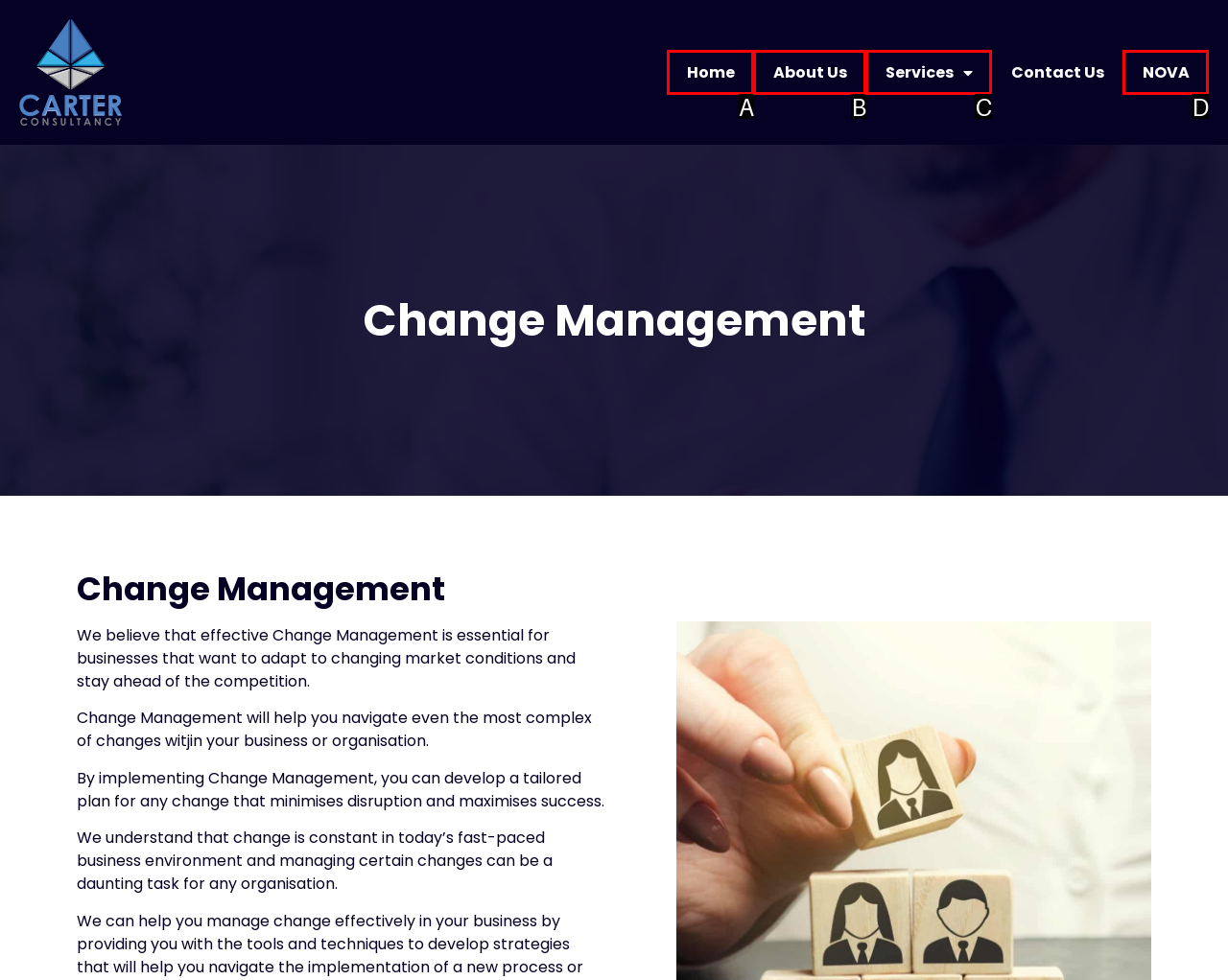With the description: NOVA, find the option that corresponds most closely and answer with its letter directly.

D